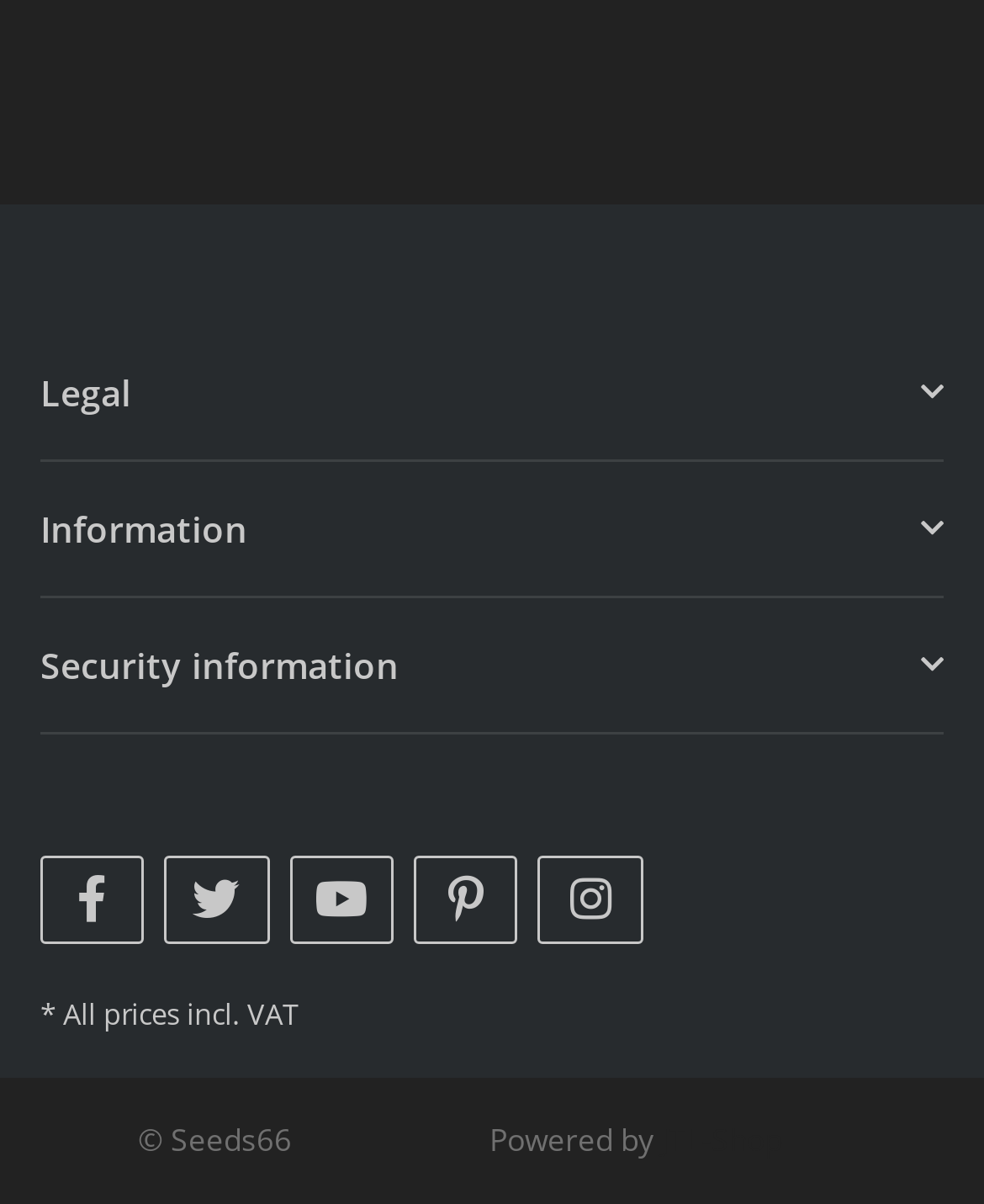Please specify the bounding box coordinates of the clickable section necessary to execute the following command: "Visit us on Facebook".

[0.041, 0.711, 0.147, 0.784]